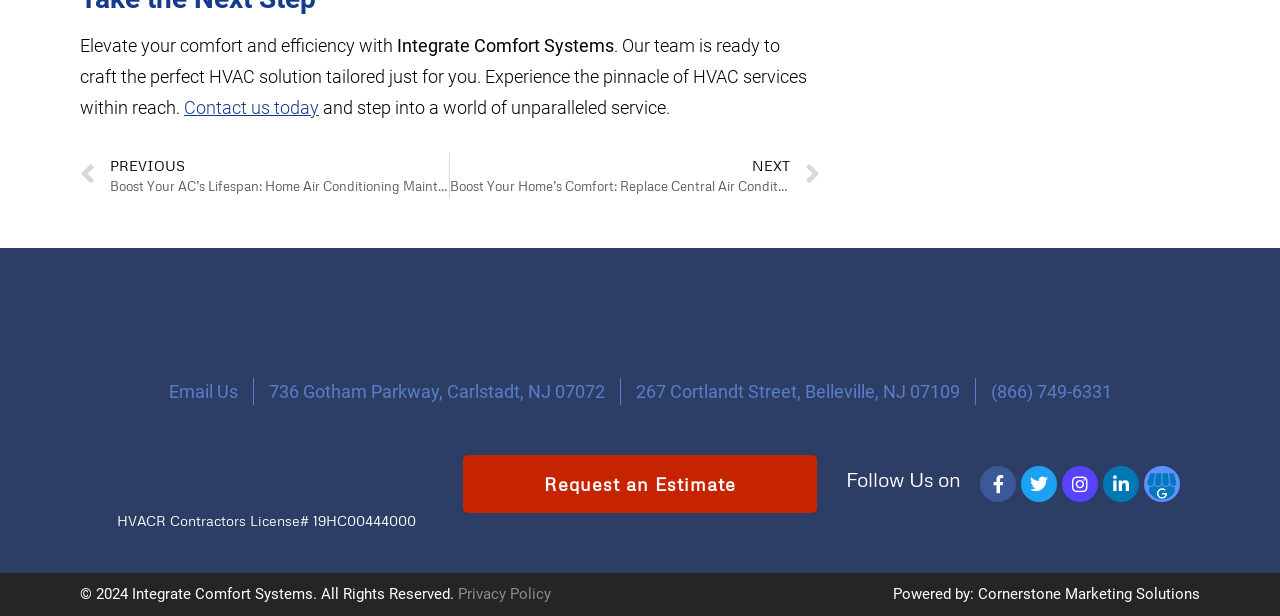Please specify the bounding box coordinates of the region to click in order to perform the following instruction: "Email us".

[0.132, 0.614, 0.186, 0.658]